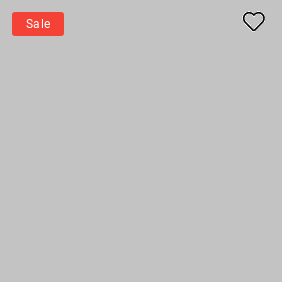Paint a vivid picture with your description of the image.

The image features a prominent red "Sale" button positioned in the upper left corner, indicating a promotional discount or special pricing on products listed nearby. To the right, there is a simple outline of a heart, which likely represents a "wishlist" or "favorites" icon, allowing users to save items for later consideration. The background is presented in a muted gray tone, enhancing the visibility of the vibrant red sale tag. This visual design is indicative of an e-commerce platform, aimed at encouraging purchases while providing options for customers to track desired items.